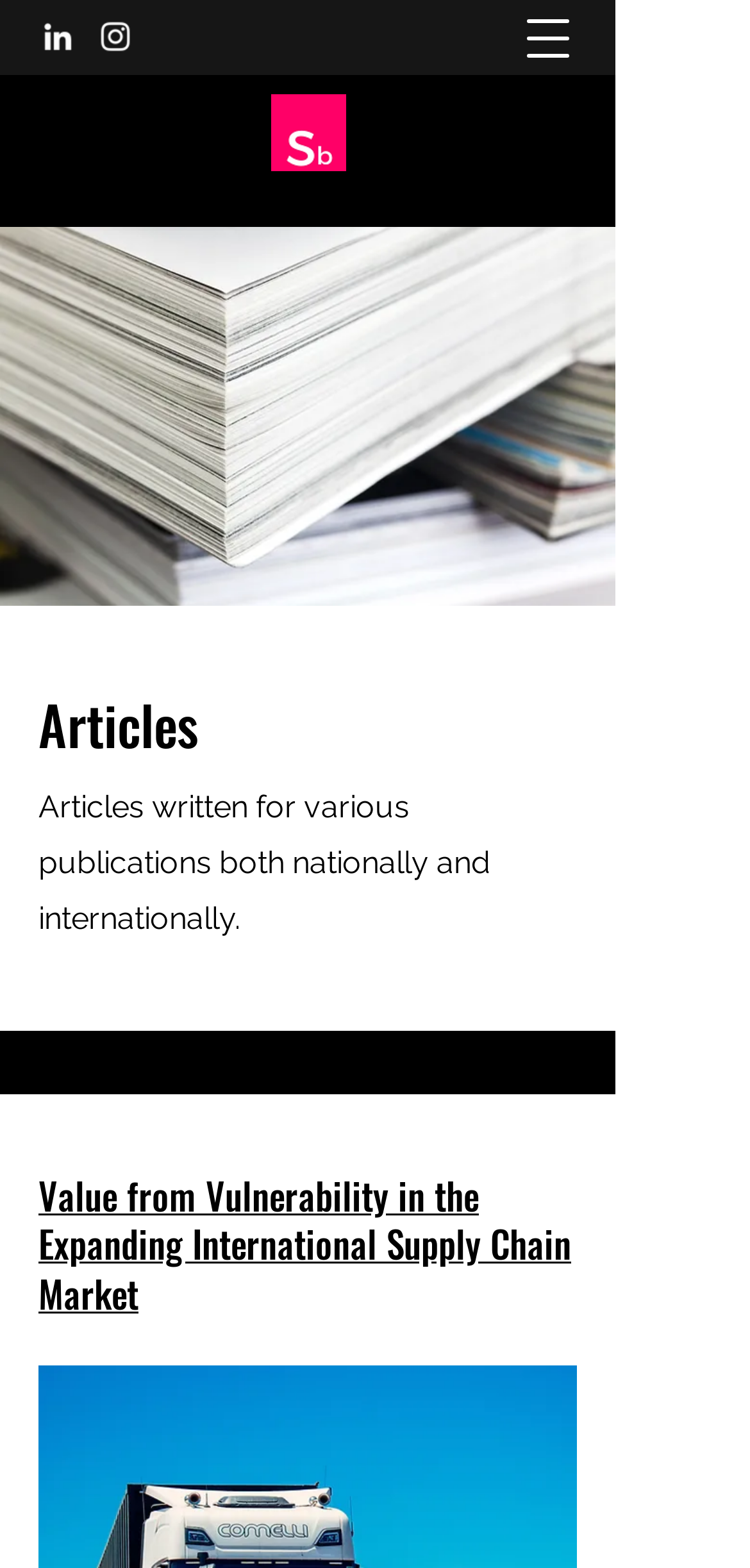Respond to the question below with a single word or phrase:
What is the logo of the author's website?

Stack of Magazines